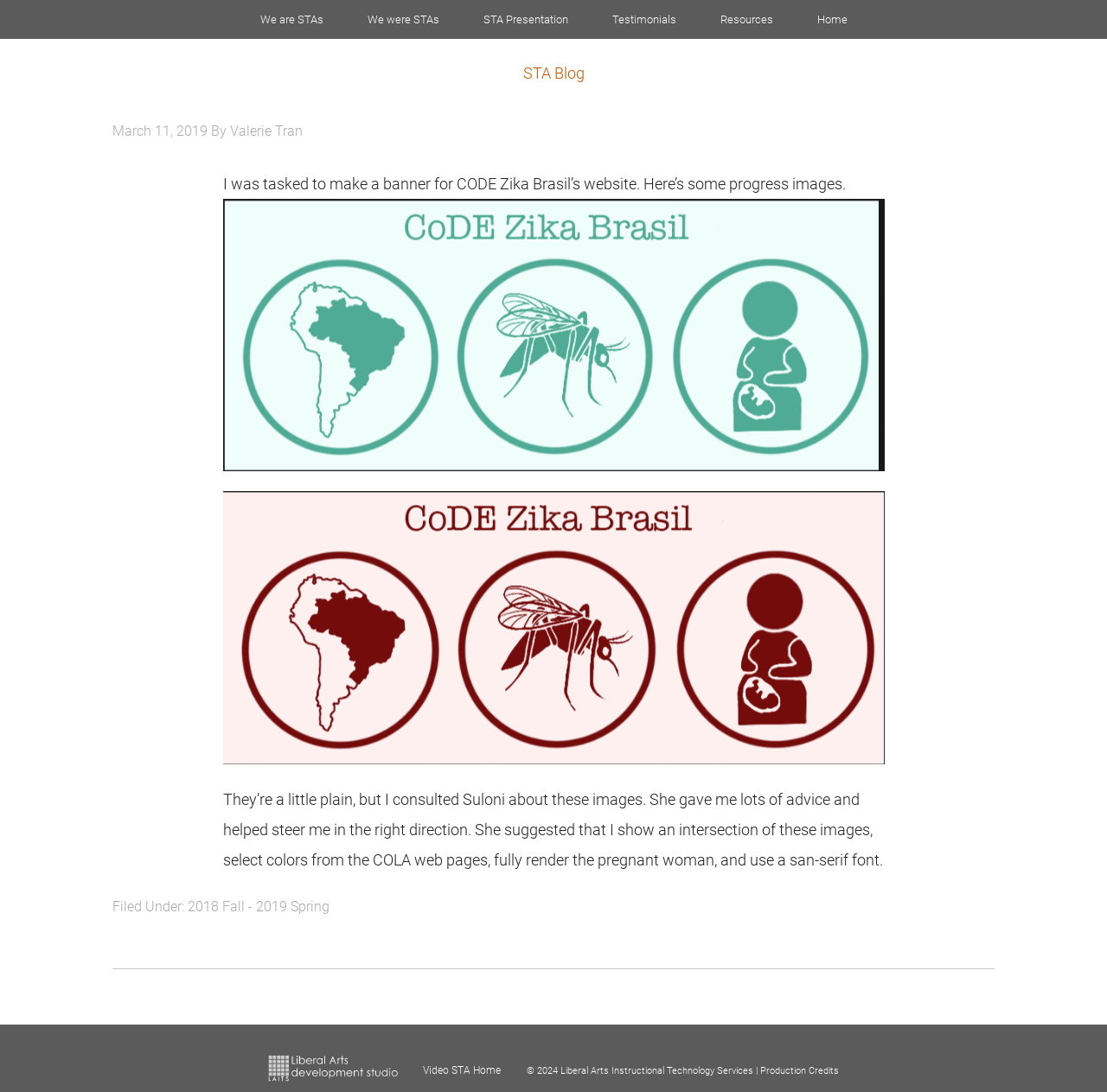Please provide a comprehensive response to the question below by analyzing the image: 
Who helped the author with the Zika virus project?

The answer can be found in the article section of the webpage, where it says 'She gave me lots of advice and helped steer me in the right direction'.